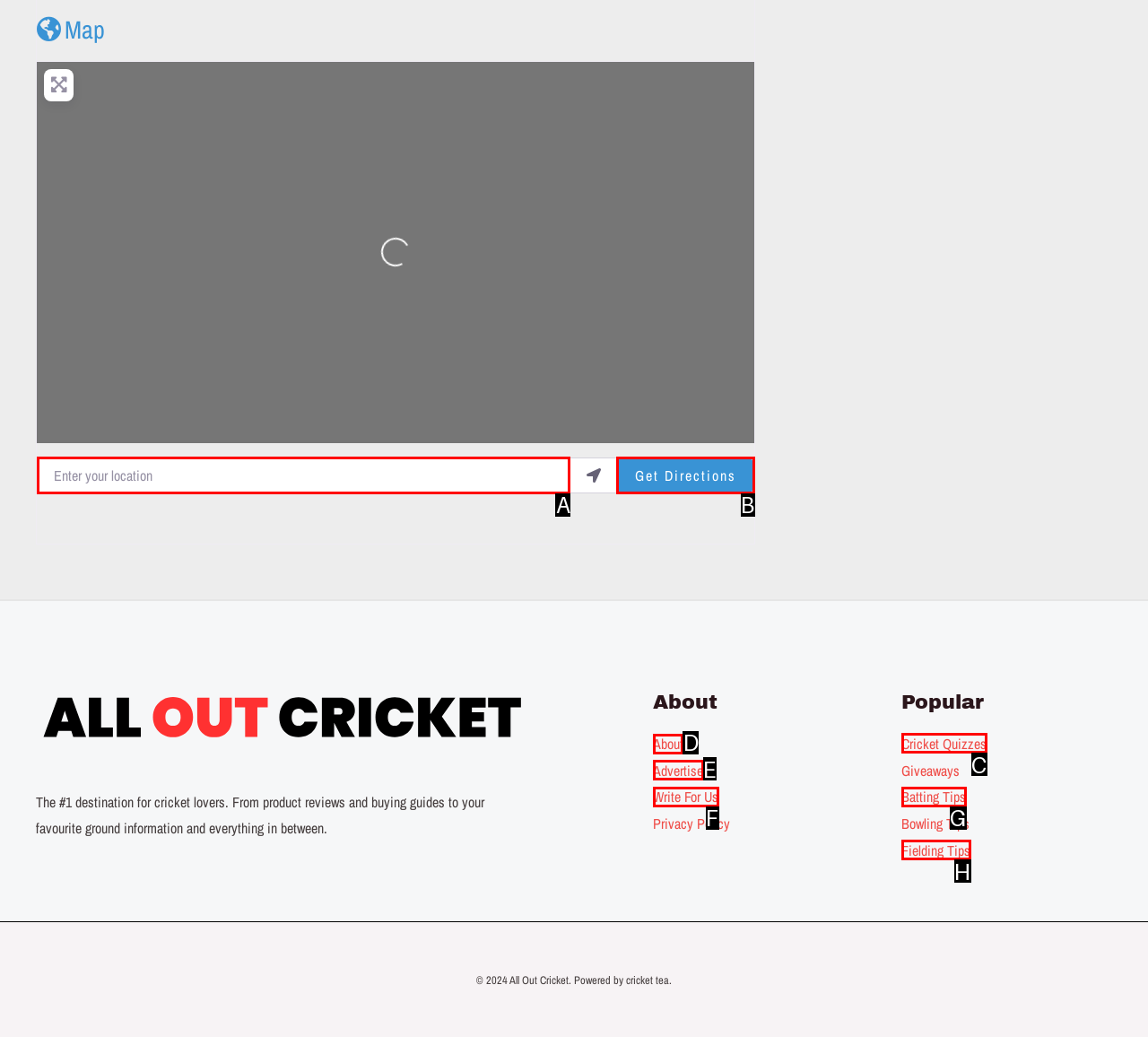Specify which UI element should be clicked to accomplish the task: Click on About. Answer with the letter of the correct choice.

D